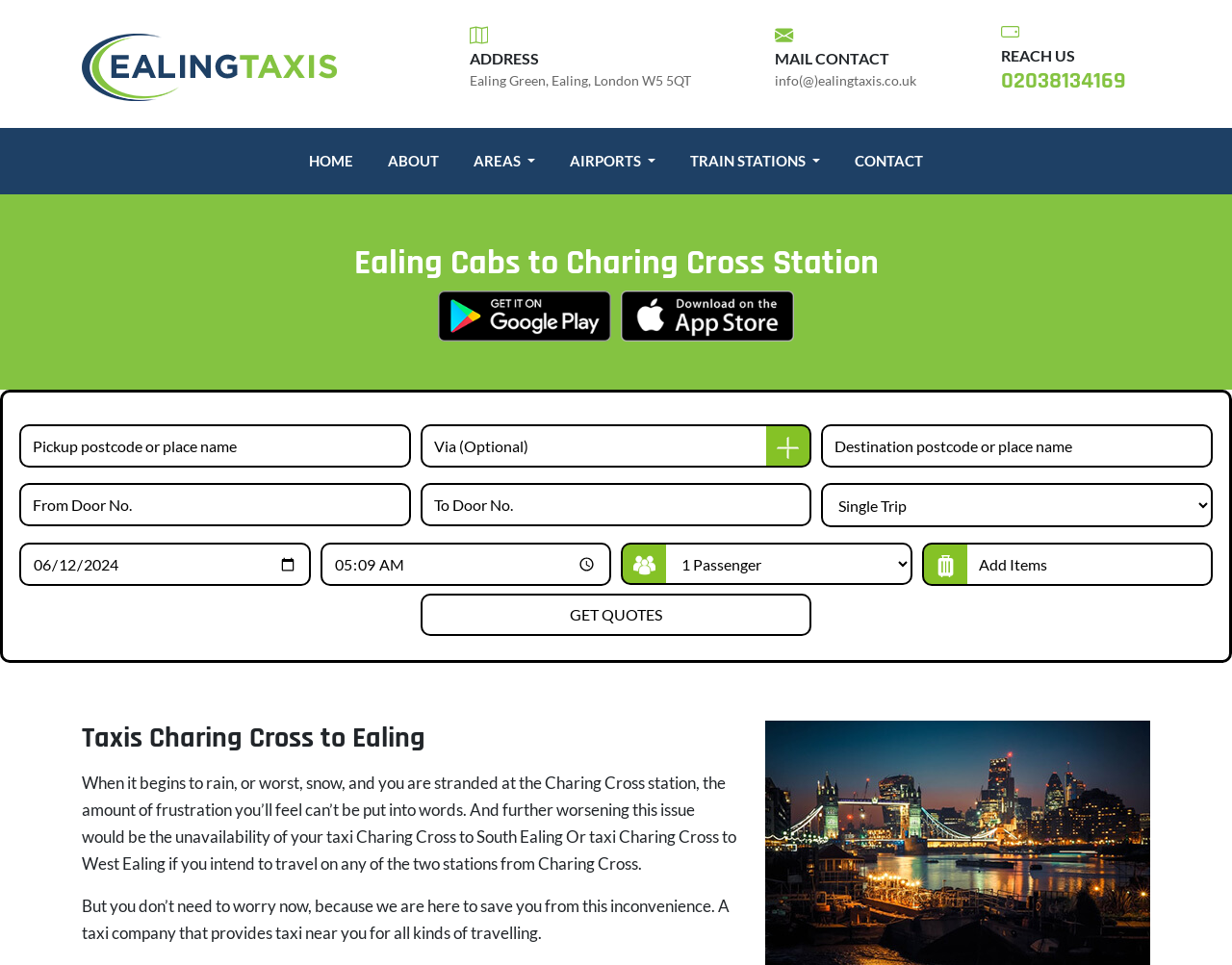Locate the bounding box coordinates of the segment that needs to be clicked to meet this instruction: "Download Android APP".

[0.355, 0.301, 0.496, 0.354]